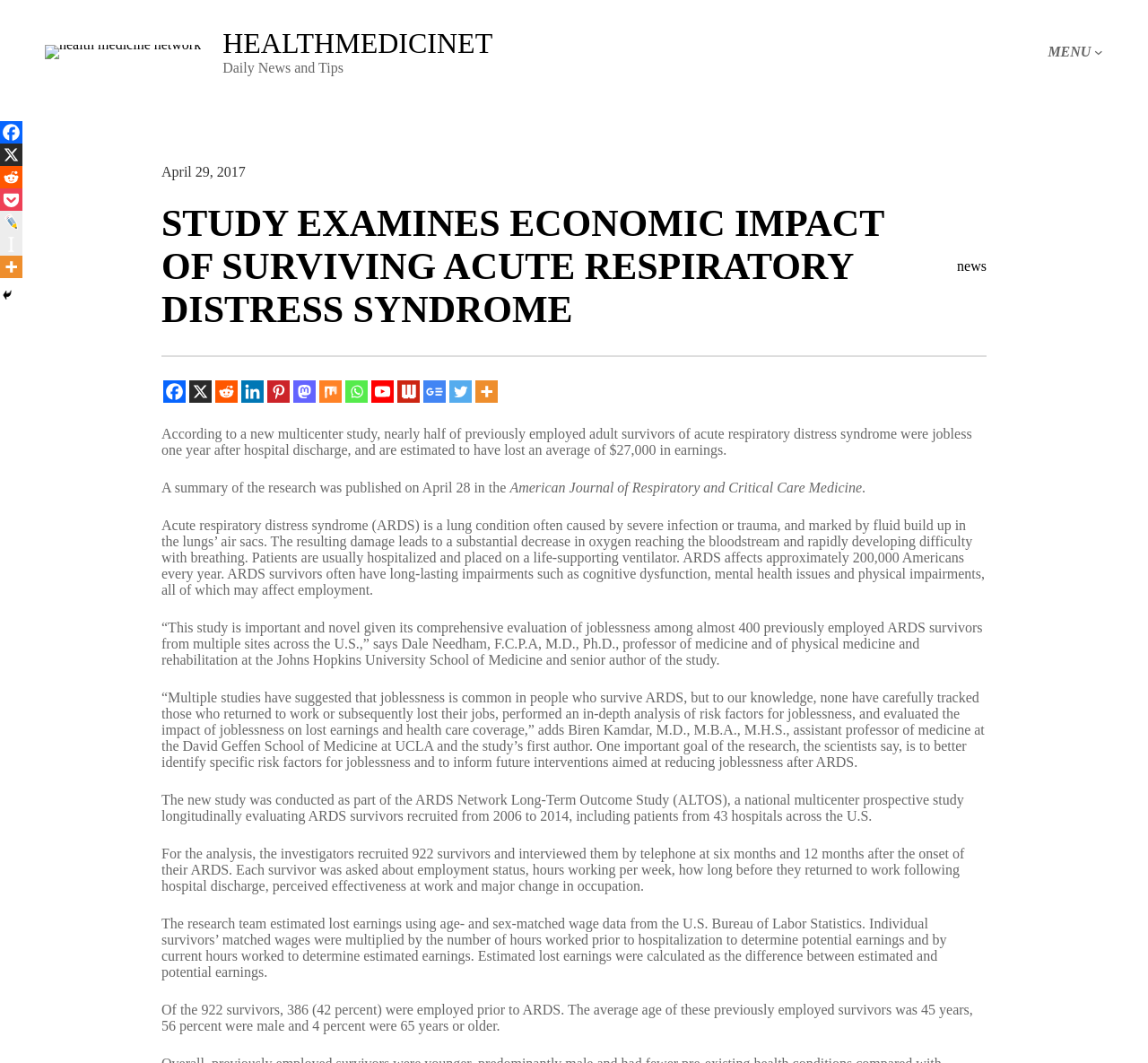Please answer the following question using a single word or phrase: 
What is the average age of the previously employed ARDS survivors?

45 years